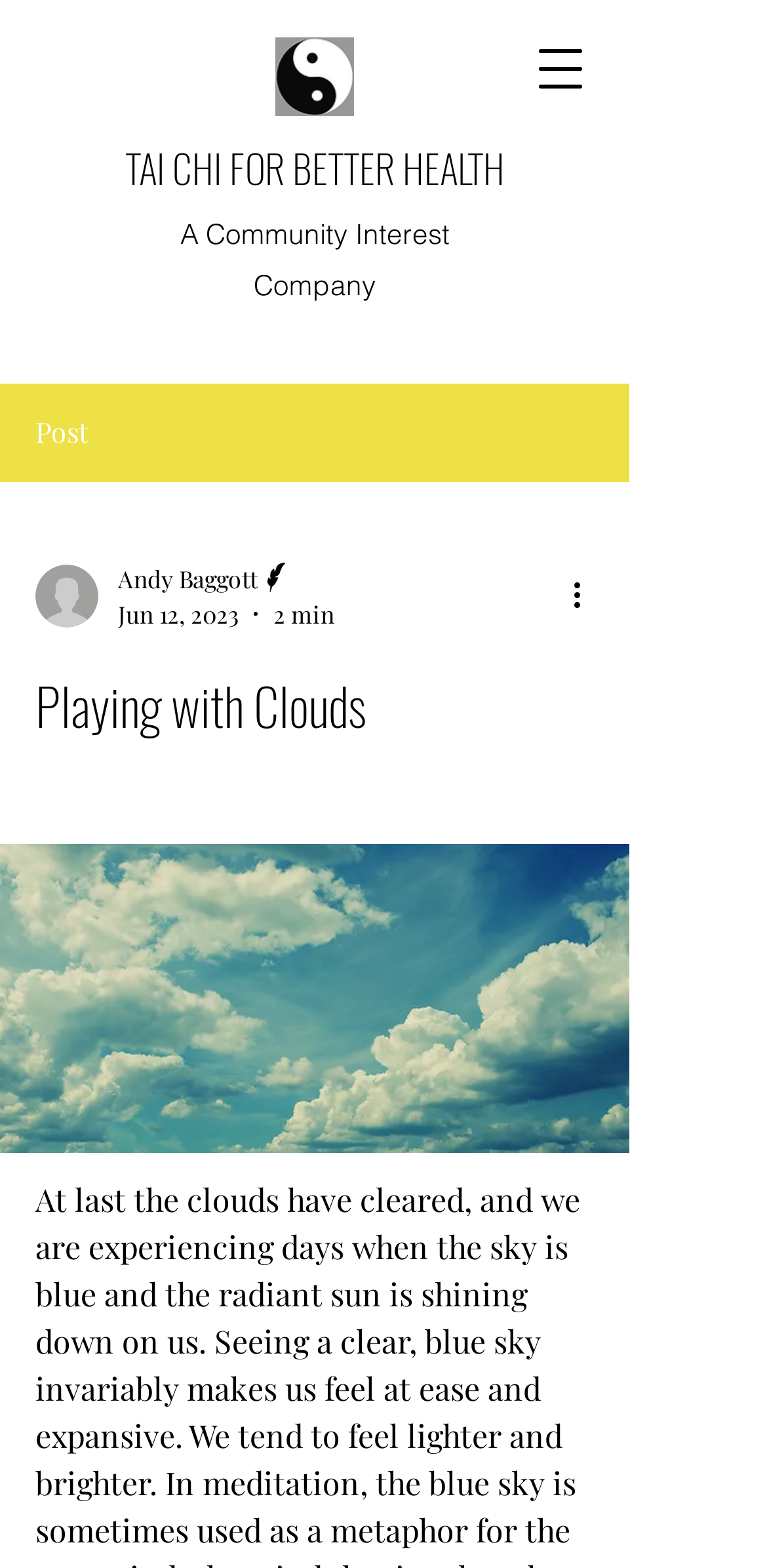Identify the bounding box for the UI element that is described as follows: "BSE YMOND".

None